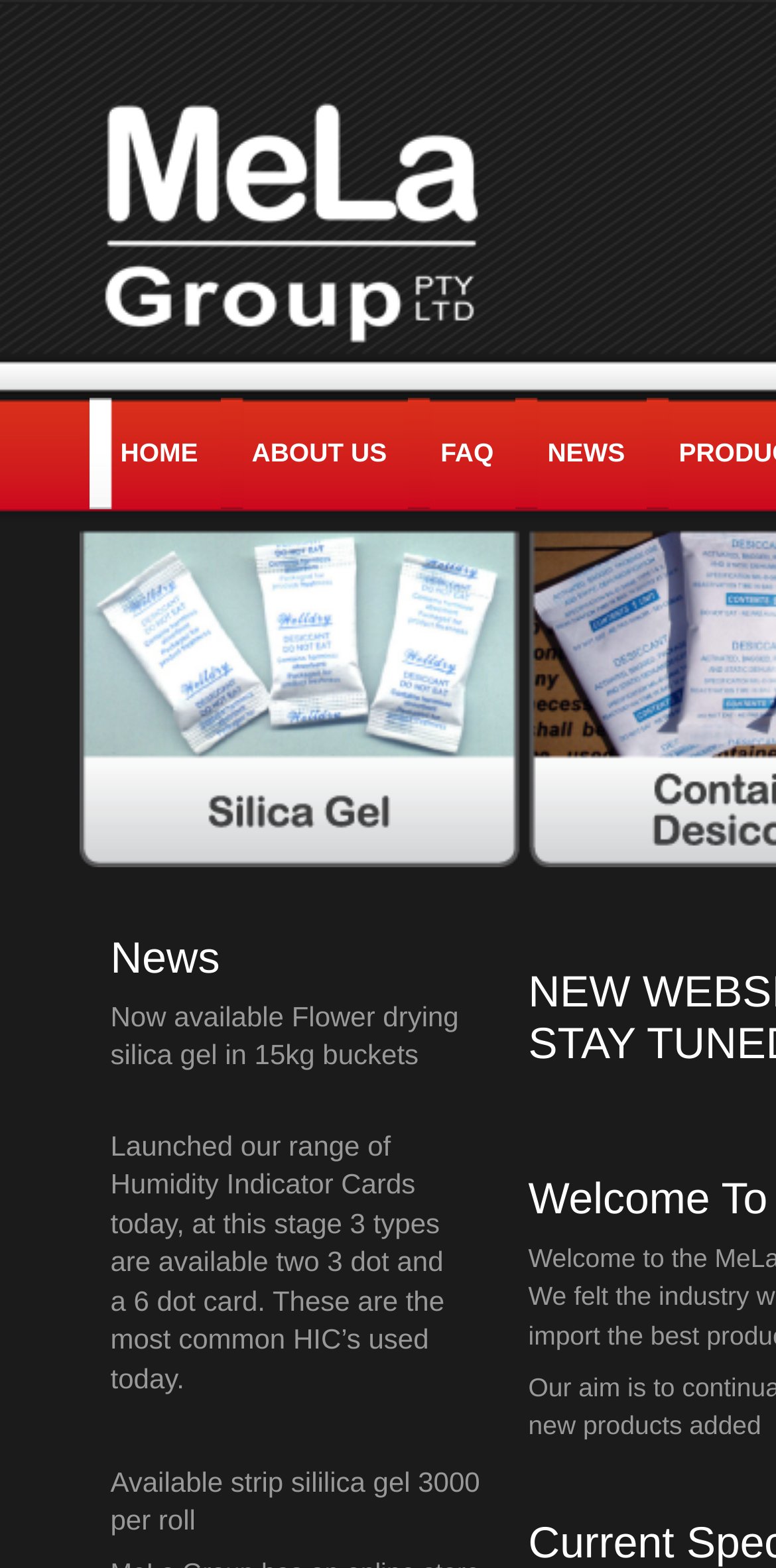Respond to the question with just a single word or phrase: 
What is the company's specialty?

cargo care protection